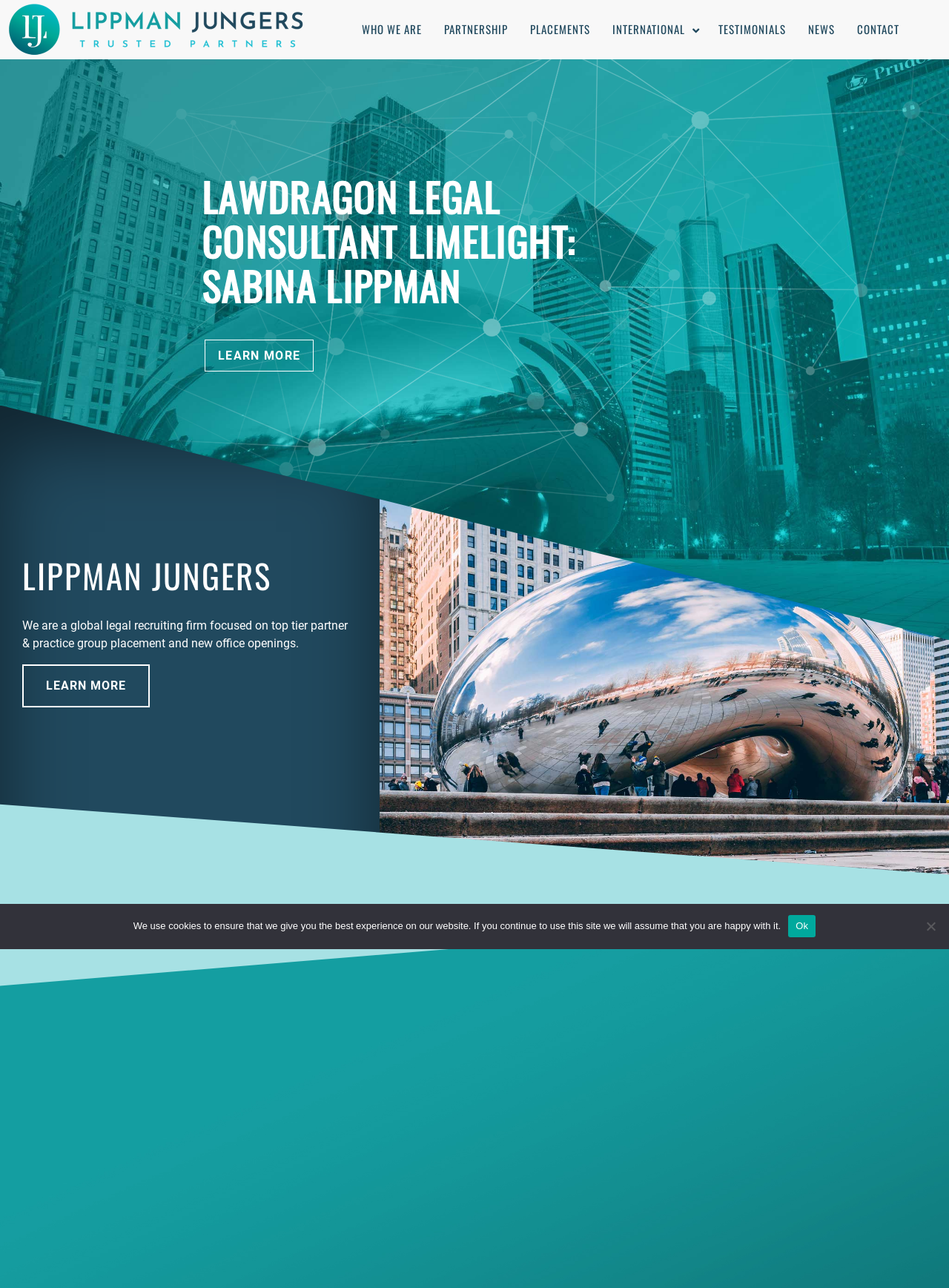Specify the bounding box coordinates of the area that needs to be clicked to achieve the following instruction: "Learn more about the firm's services".

[0.023, 0.516, 0.158, 0.549]